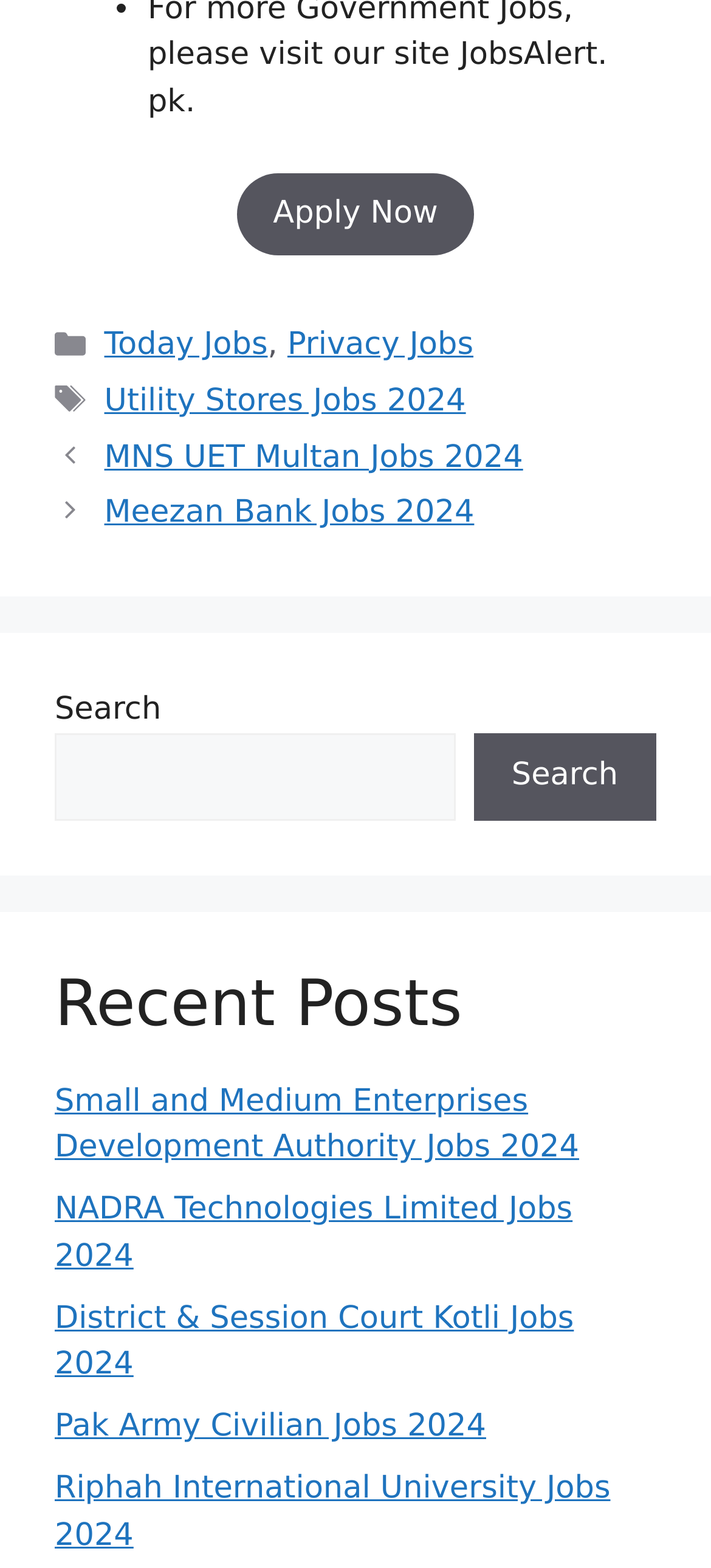Could you specify the bounding box coordinates for the clickable section to complete the following instruction: "Search for Utility Stores Jobs 2024"?

[0.147, 0.244, 0.655, 0.268]